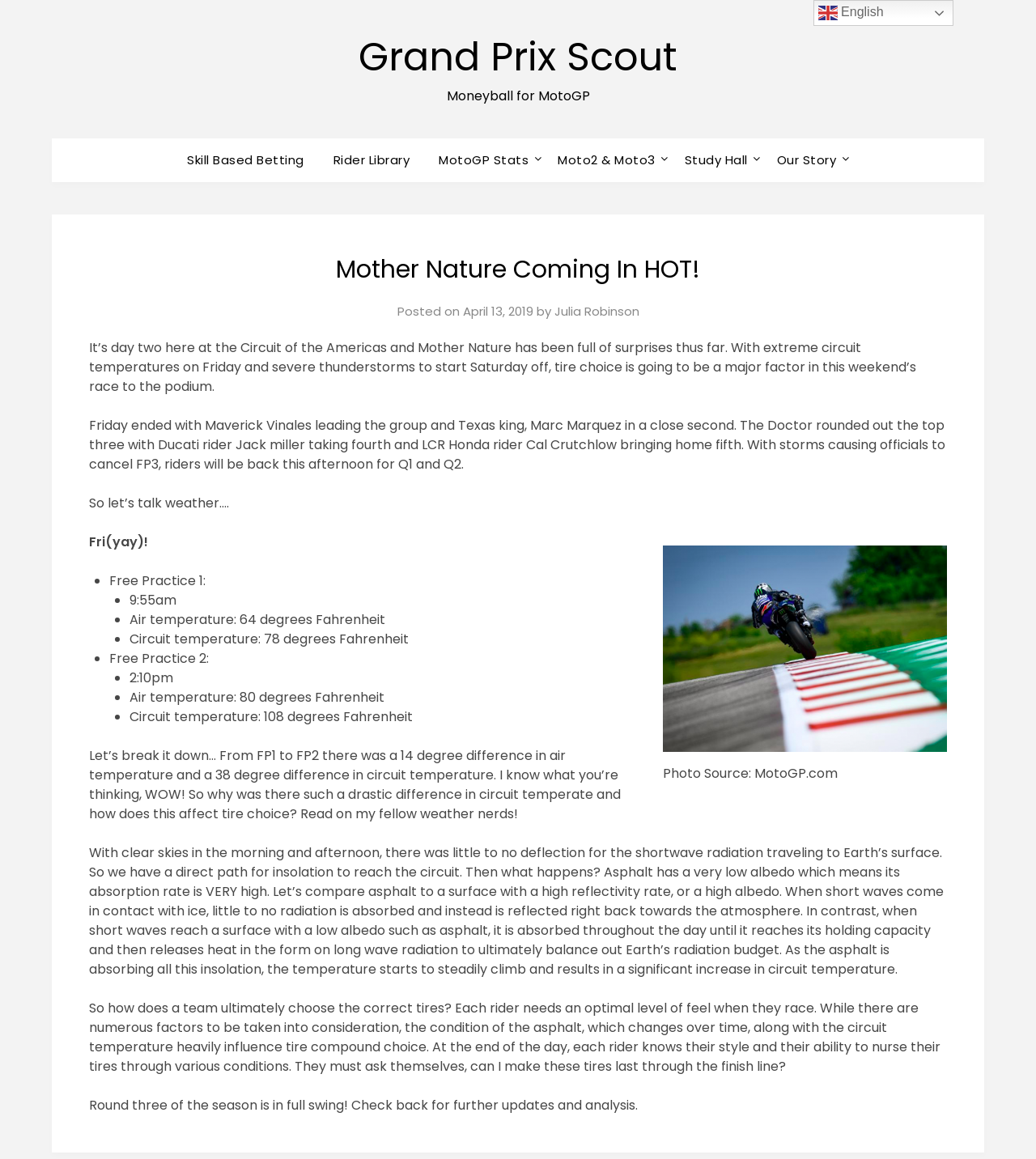What is the current weather condition at the Circuit of the Americas?
Based on the screenshot, respond with a single word or phrase.

Severe thunderstorms